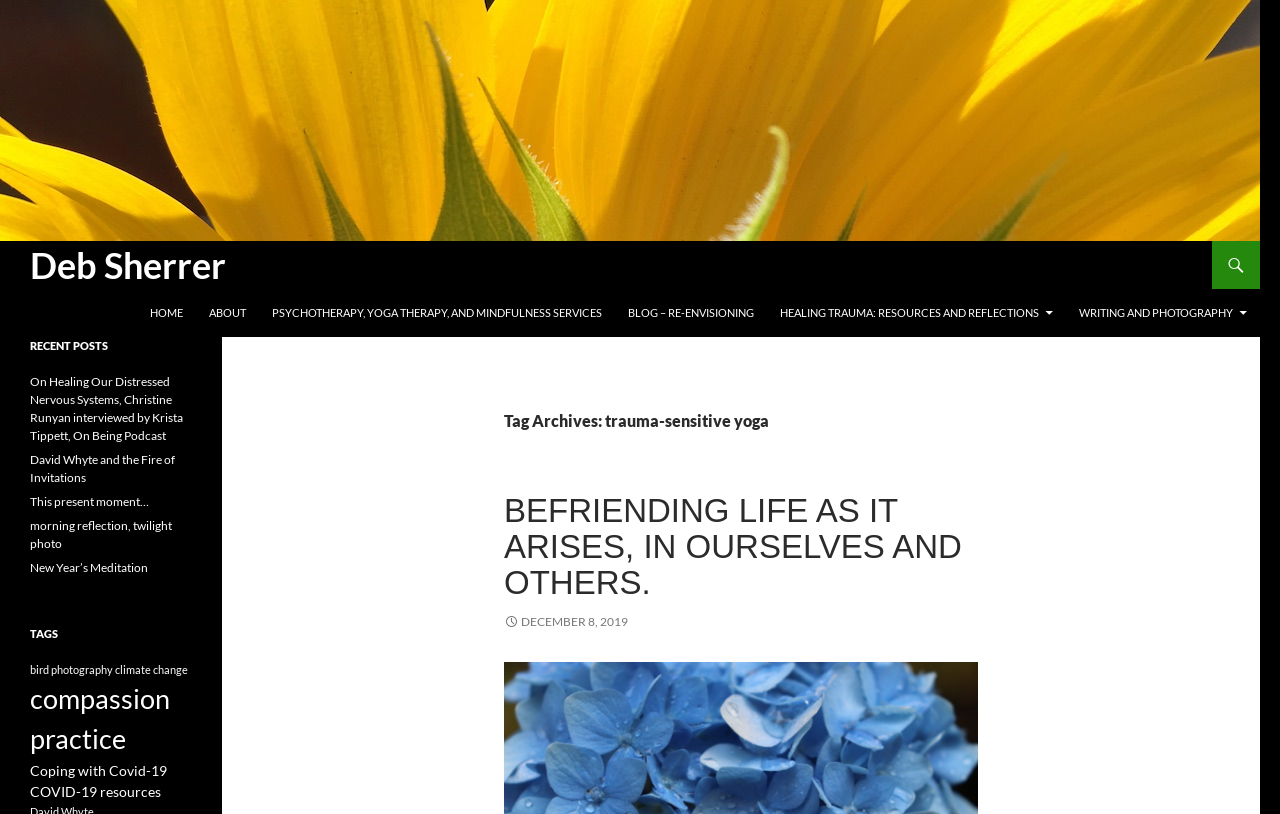Kindly determine the bounding box coordinates for the clickable area to achieve the given instruction: "visit Deb Sherrer's homepage".

[0.0, 0.133, 0.984, 0.157]